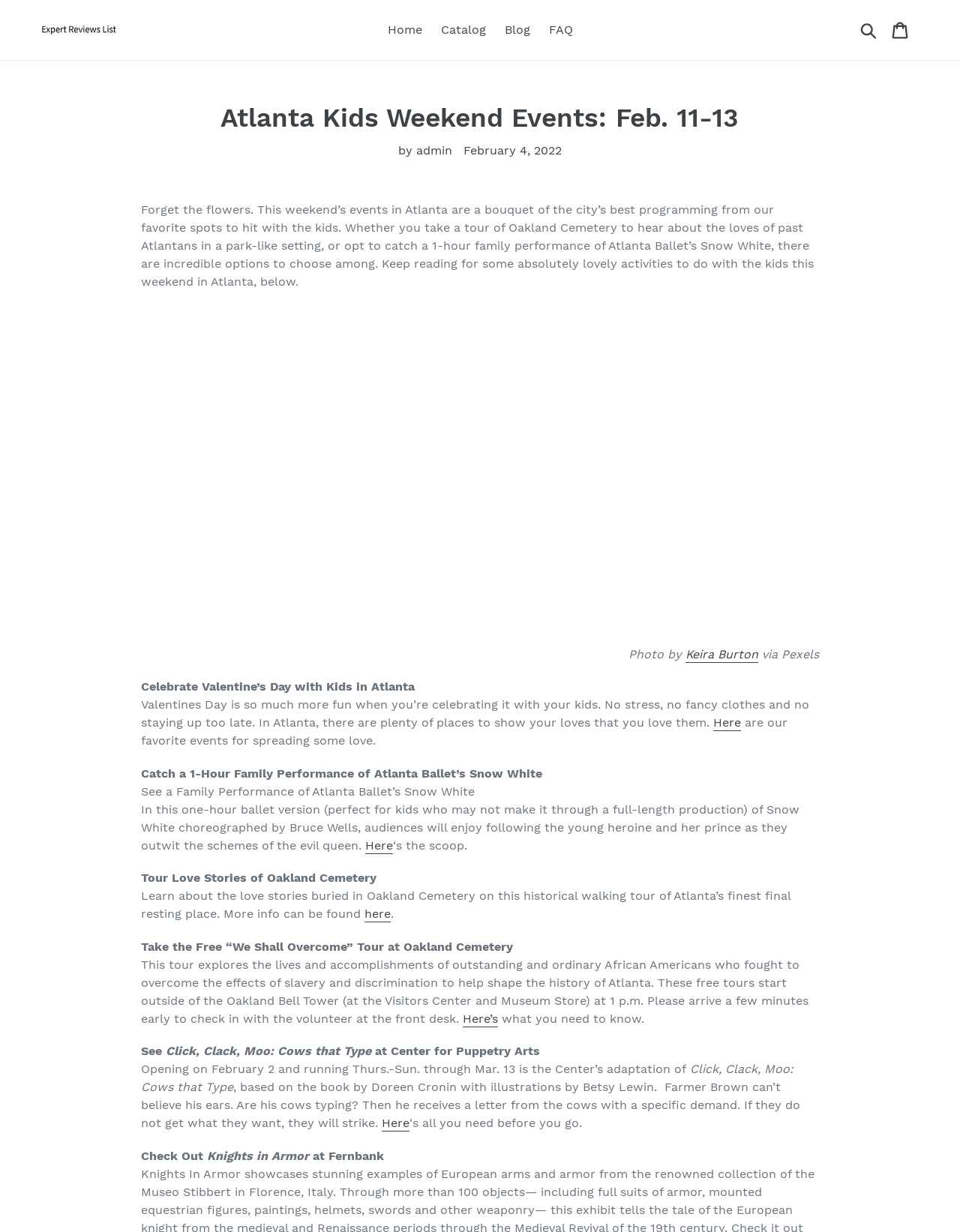Provide the bounding box coordinates of the UI element this sentence describes: "Cart 0 items".

[0.92, 0.011, 0.957, 0.038]